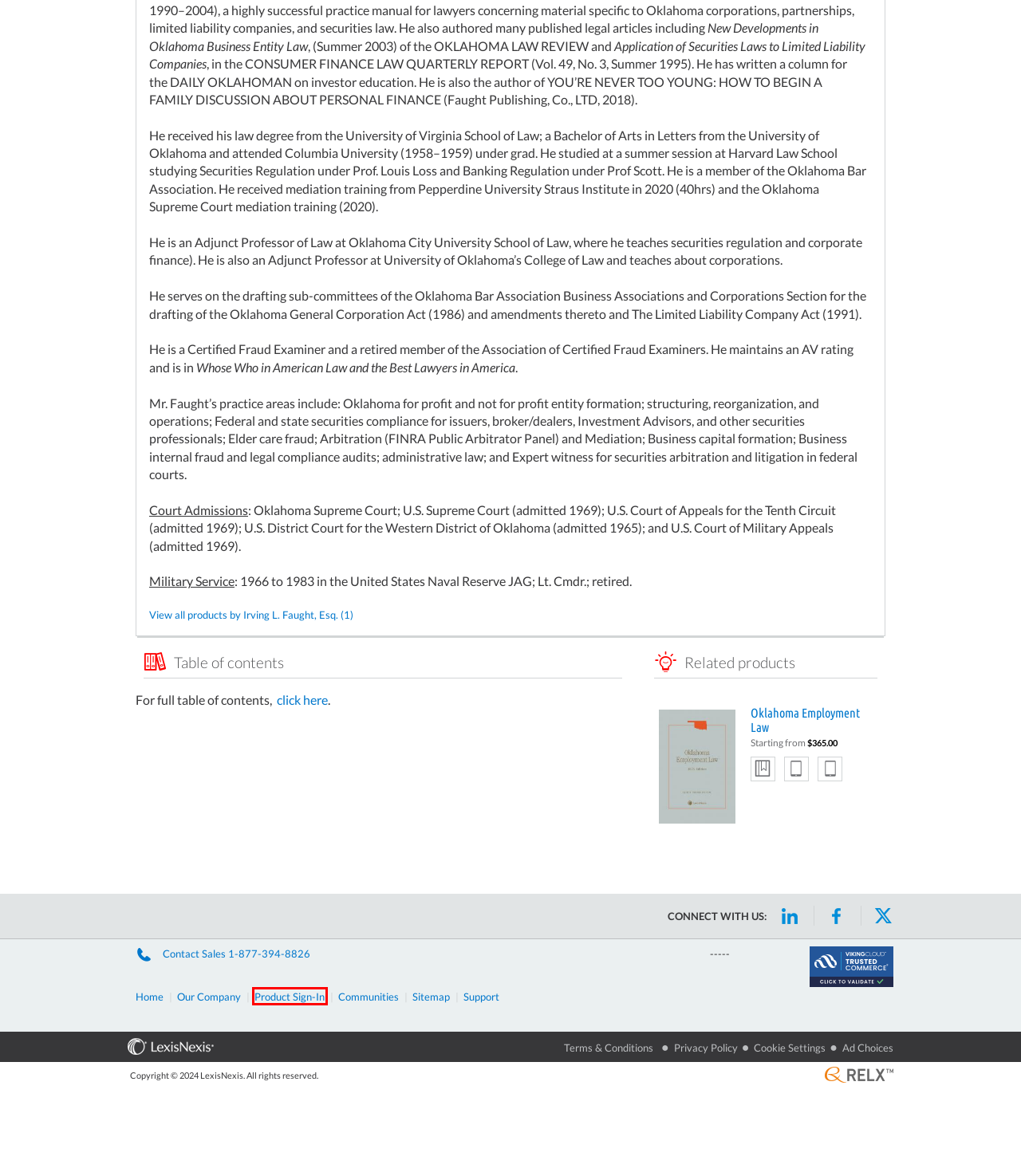You are presented with a screenshot of a webpage that includes a red bounding box around an element. Determine which webpage description best matches the page that results from clicking the element within the red bounding box. Here are the candidates:
A. Copyright
B. Help | LexisNexis Store
C. Shop by Legal Jurisdiction | LexisNexis Law Books | LexisNexis Store
D. Site Map | LexisNexis Store
E. Sign in | LexisNexis Store
F. Oklahoma Employment Law book | LexisNexis Store
G. LexisNexis Product Sign-In | Legal & Professional
H. Legal Insights Blog | LexisNexis

G